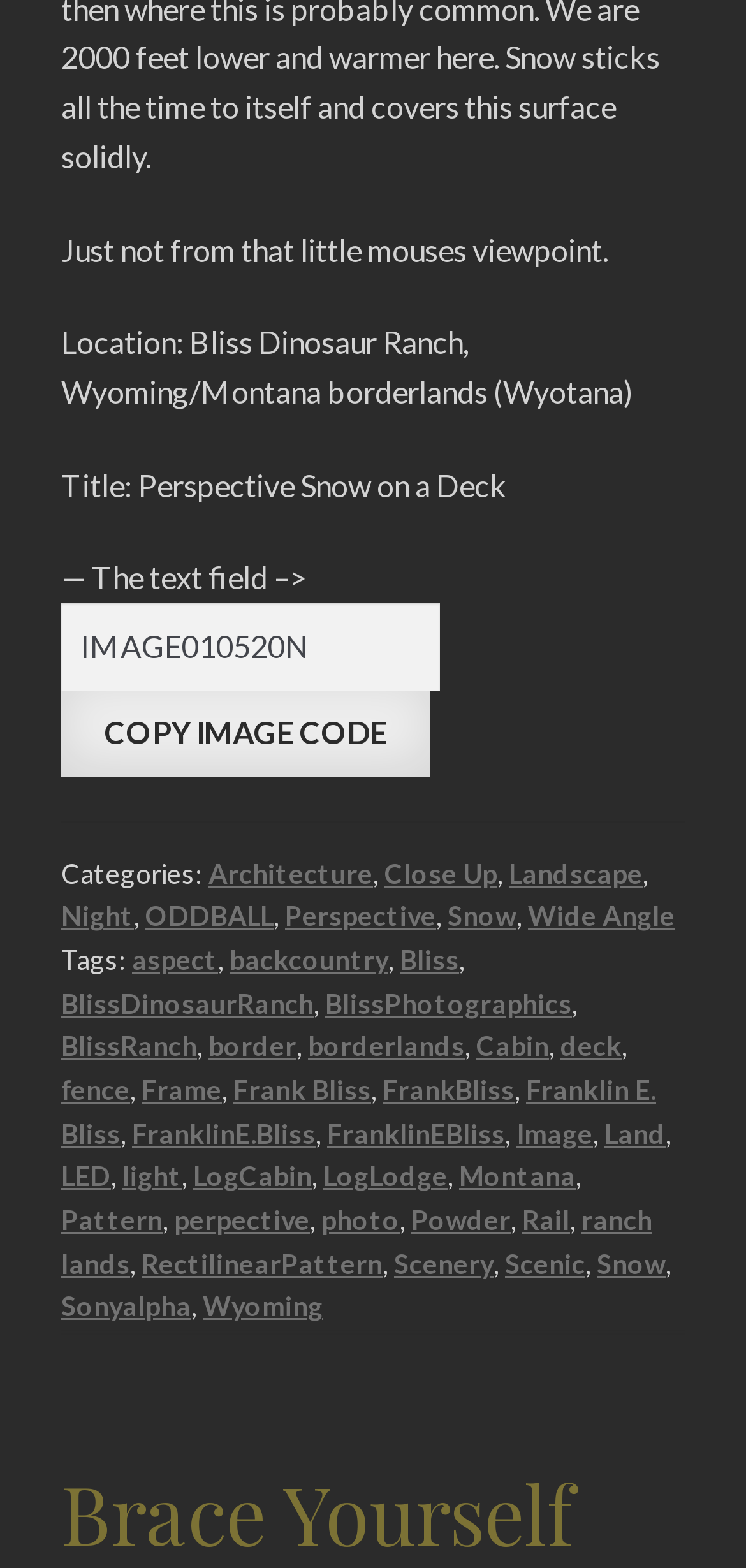Answer the question using only one word or a concise phrase: How many tags are listed?

30